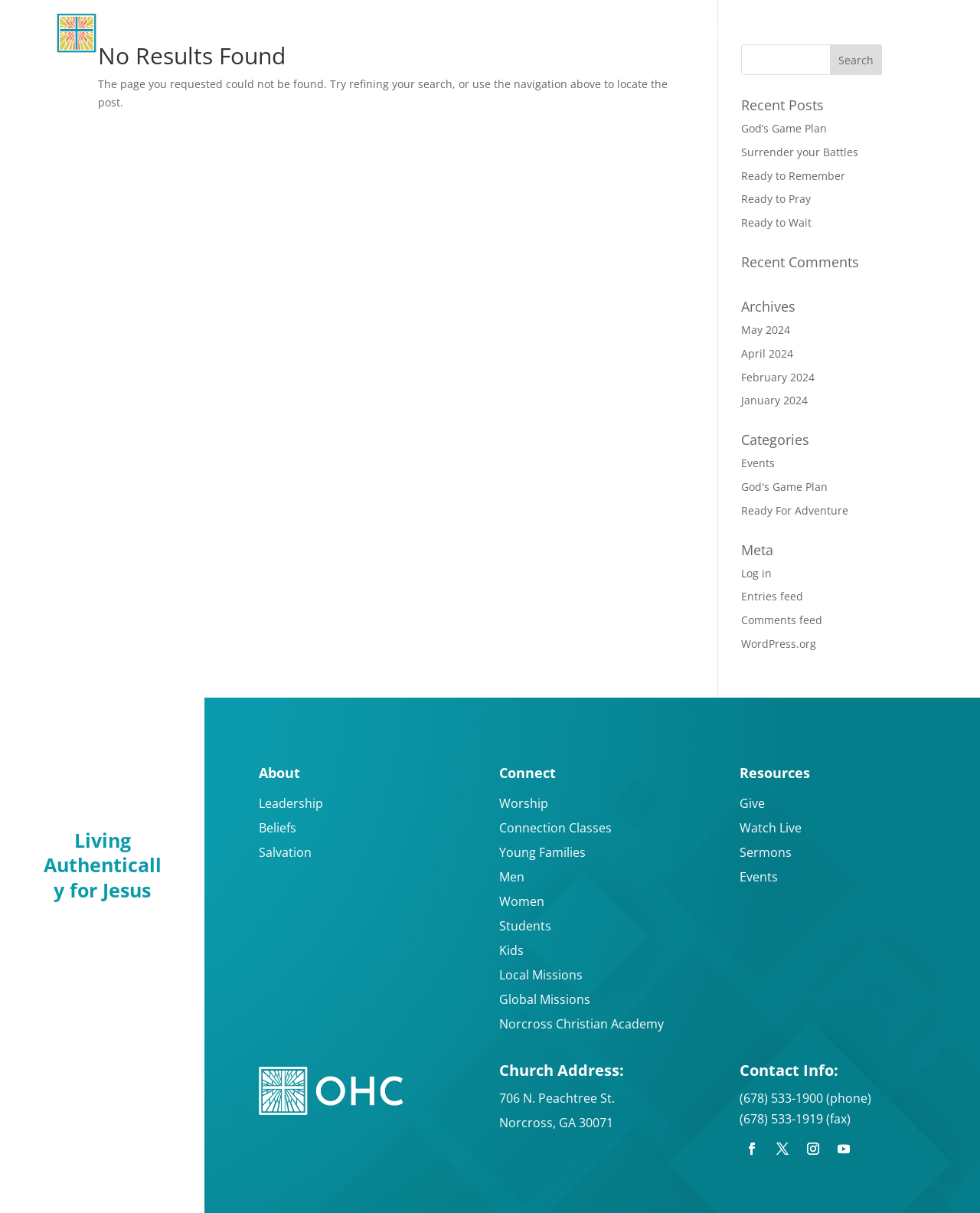What is the address of the church?
Please provide a comprehensive and detailed answer to the question.

I found a heading 'Church Address:' followed by a link '706 N. Peachtree St. Norcross, GA 30071', which suggests that this is the address of the church.